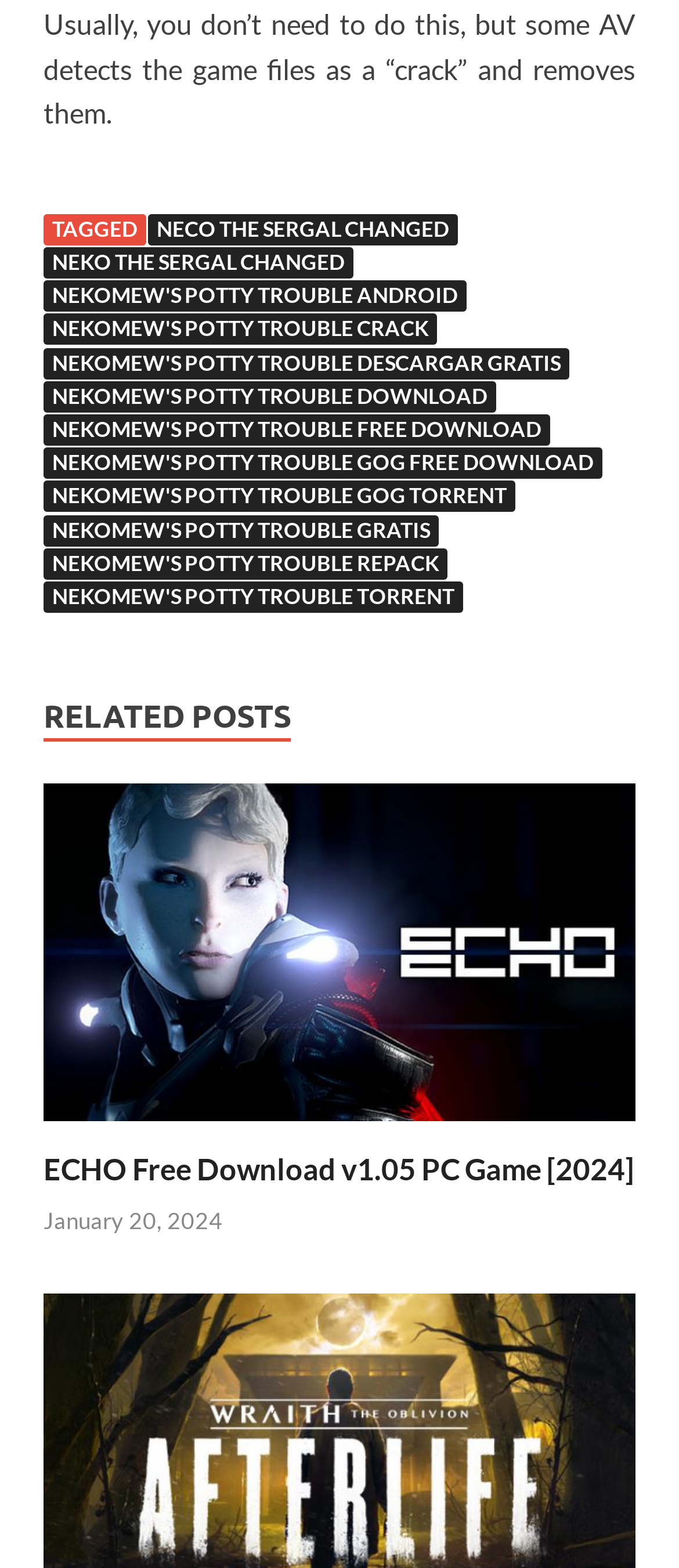Identify the bounding box coordinates of the clickable section necessary to follow the following instruction: "Explore Biblioteca Virtual". The coordinates should be presented as four float numbers from 0 to 1, i.e., [left, top, right, bottom].

None